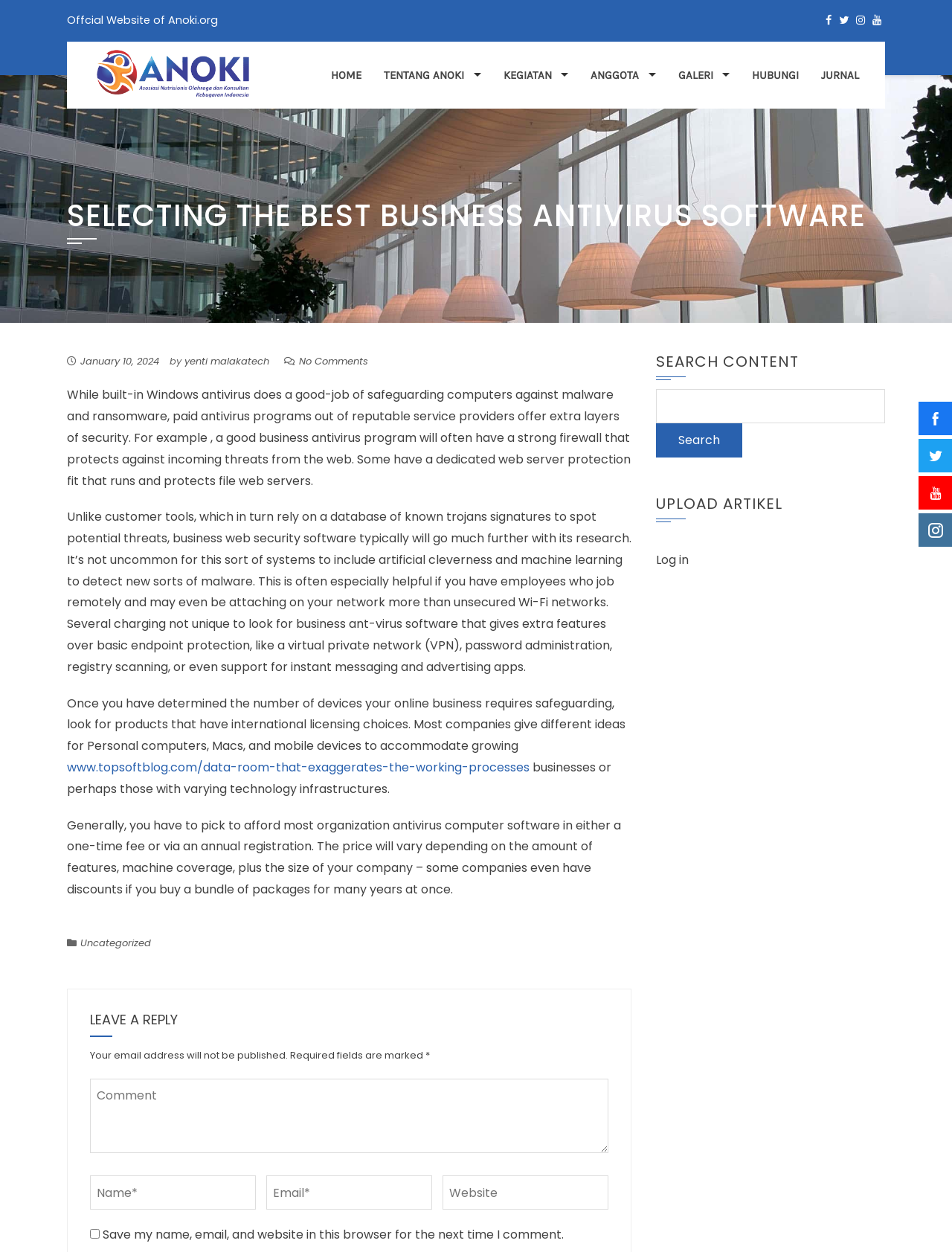Can you find the bounding box coordinates of the area I should click to execute the following instruction: "Click on the HOME link"?

[0.336, 0.033, 0.391, 0.087]